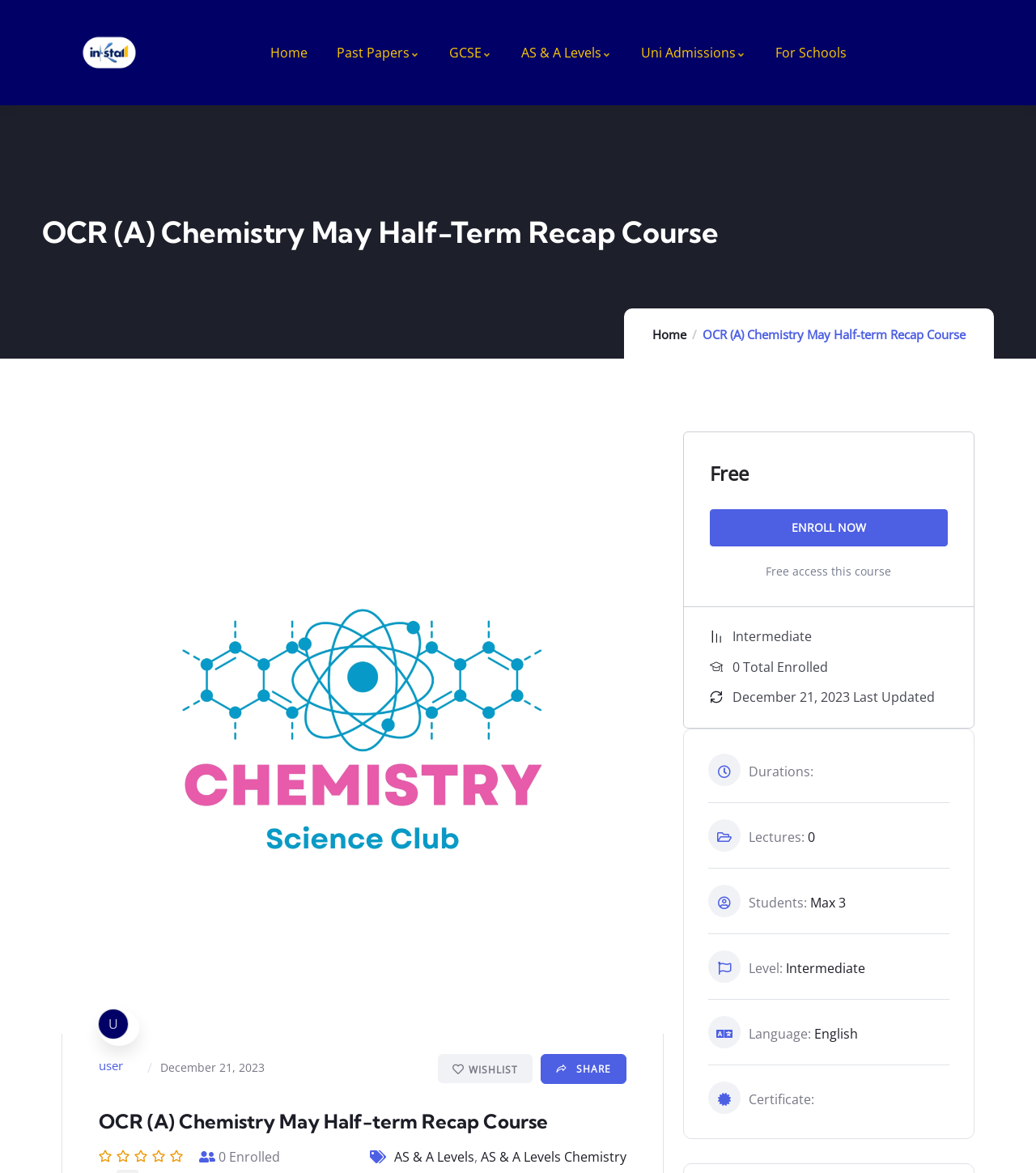Reply to the question with a brief word or phrase: What is the course name?

OCR (A) Chemistry May Half-term Recap Course